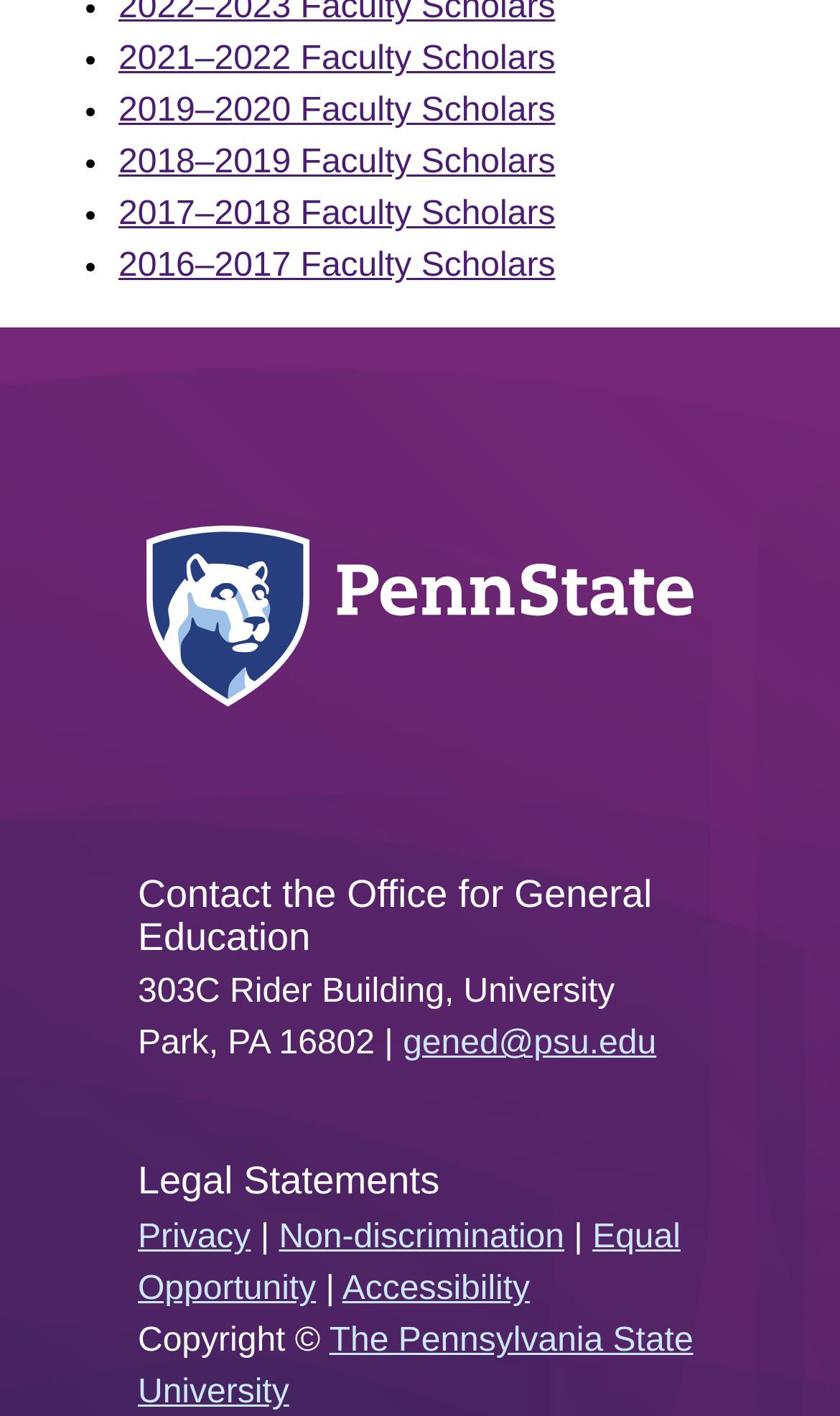Please identify the coordinates of the bounding box that should be clicked to fulfill this instruction: "check the date".

None